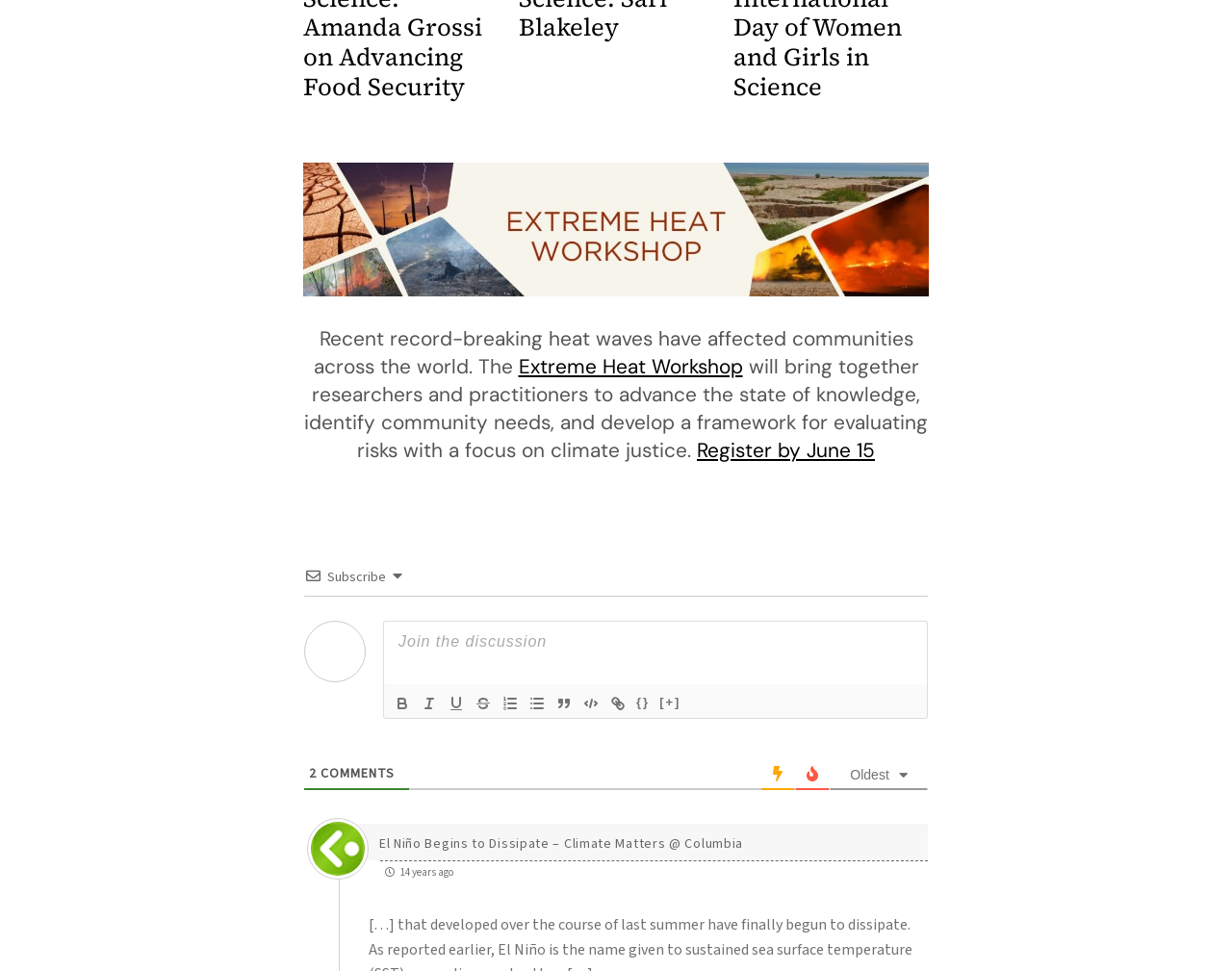Identify the bounding box coordinates for the element you need to click to achieve the following task: "Change currency to GBP £". The coordinates must be four float values ranging from 0 to 1, formatted as [left, top, right, bottom].

None